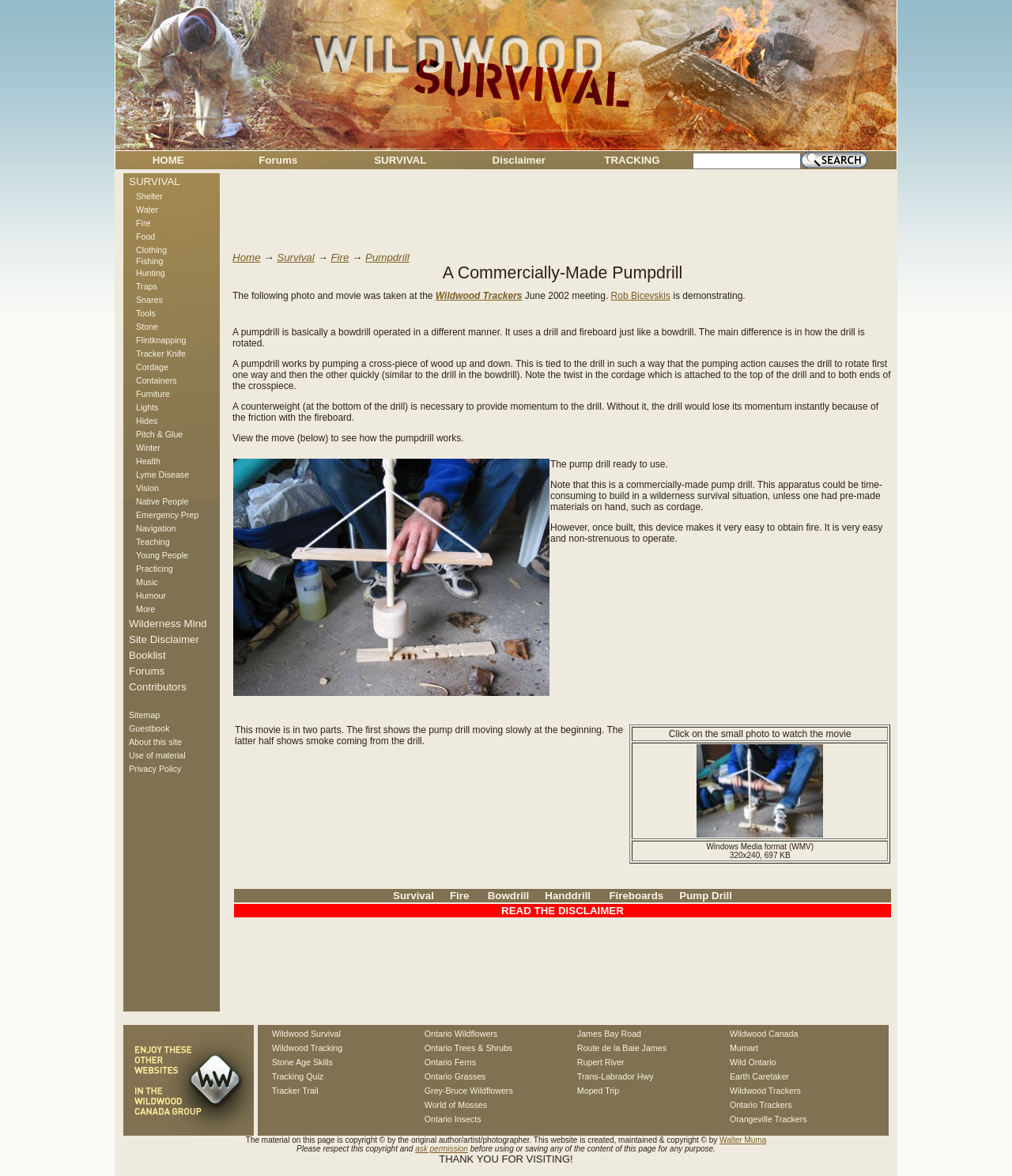Determine the bounding box coordinates of the section I need to click to execute the following instruction: "Click the Movie TV Tech Geeks News Logo". Provide the coordinates as four float numbers between 0 and 1, i.e., [left, top, right, bottom].

None